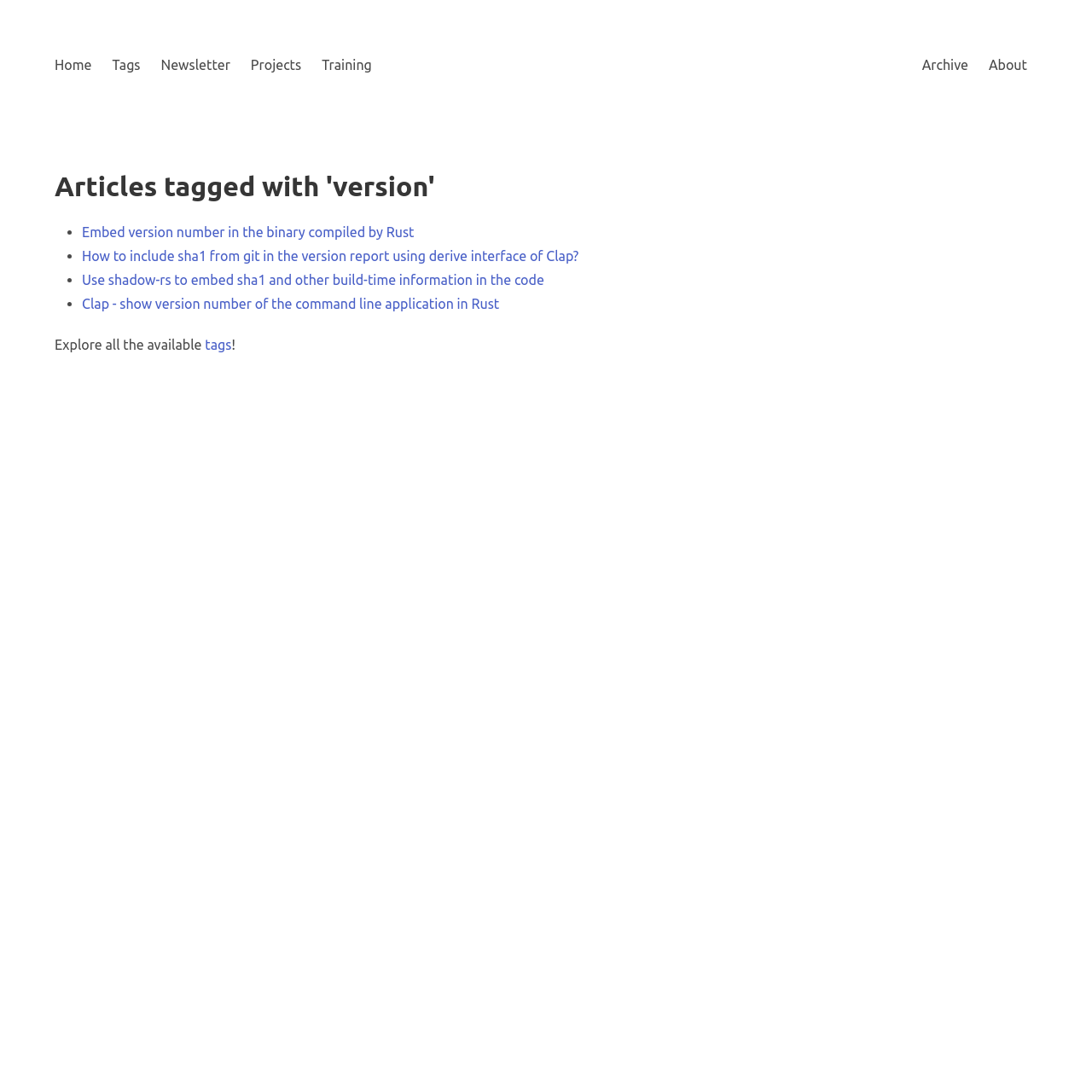How many navigation links are there?
Based on the visual content, answer with a single word or a brief phrase.

8